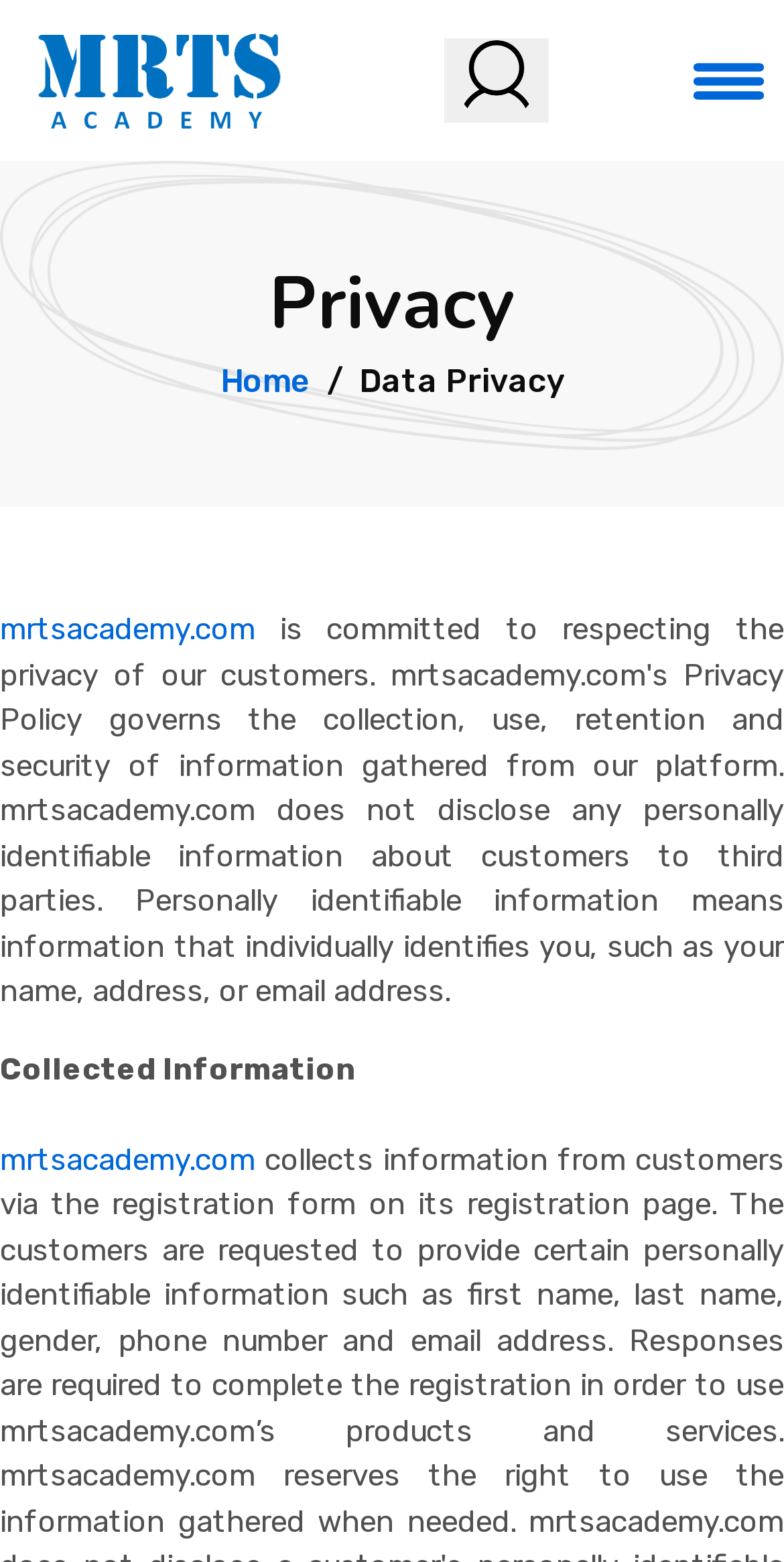What is the logo of MRTS Academy?
Give a one-word or short-phrase answer derived from the screenshot.

logo